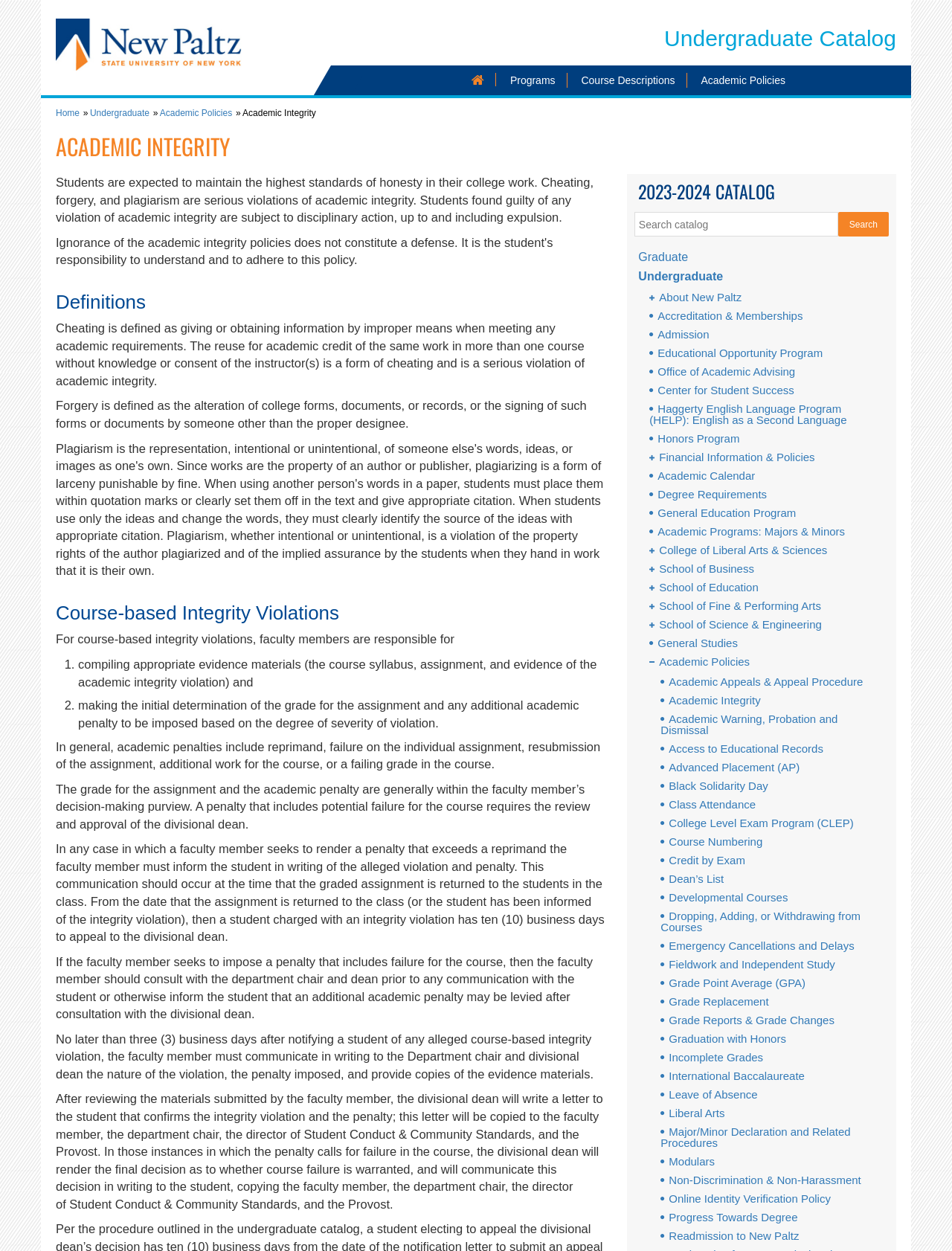Pinpoint the bounding box coordinates of the clickable element needed to complete the instruction: "Click on Academic Policies". The coordinates should be provided as four float numbers between 0 and 1: [left, top, right, bottom].

[0.725, 0.058, 0.837, 0.07]